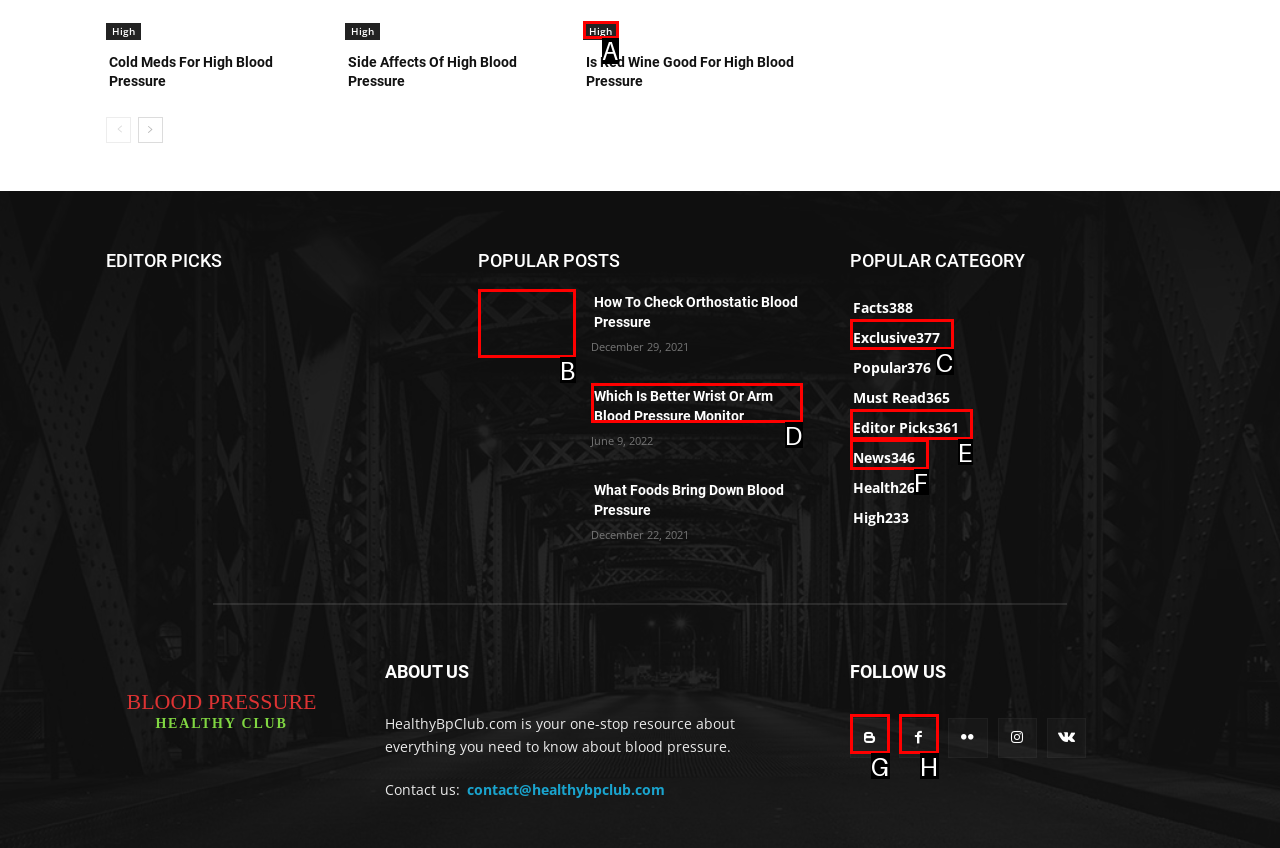From the options shown, which one fits the description: title="Facebook"? Respond with the appropriate letter.

H